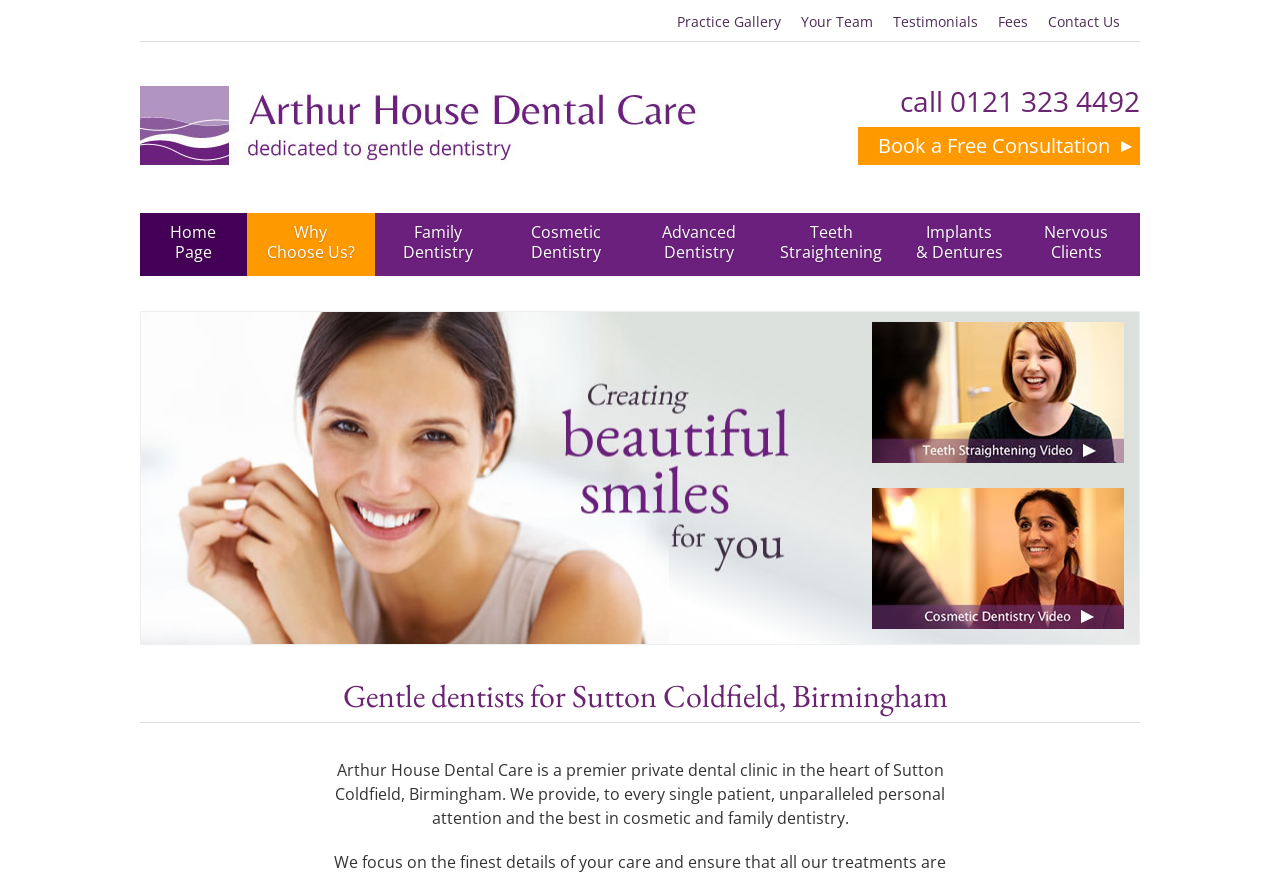What type of dentistry is offered by Dr Sanghera?
Give a one-word or short-phrase answer derived from the screenshot.

Cosmetic dentistry